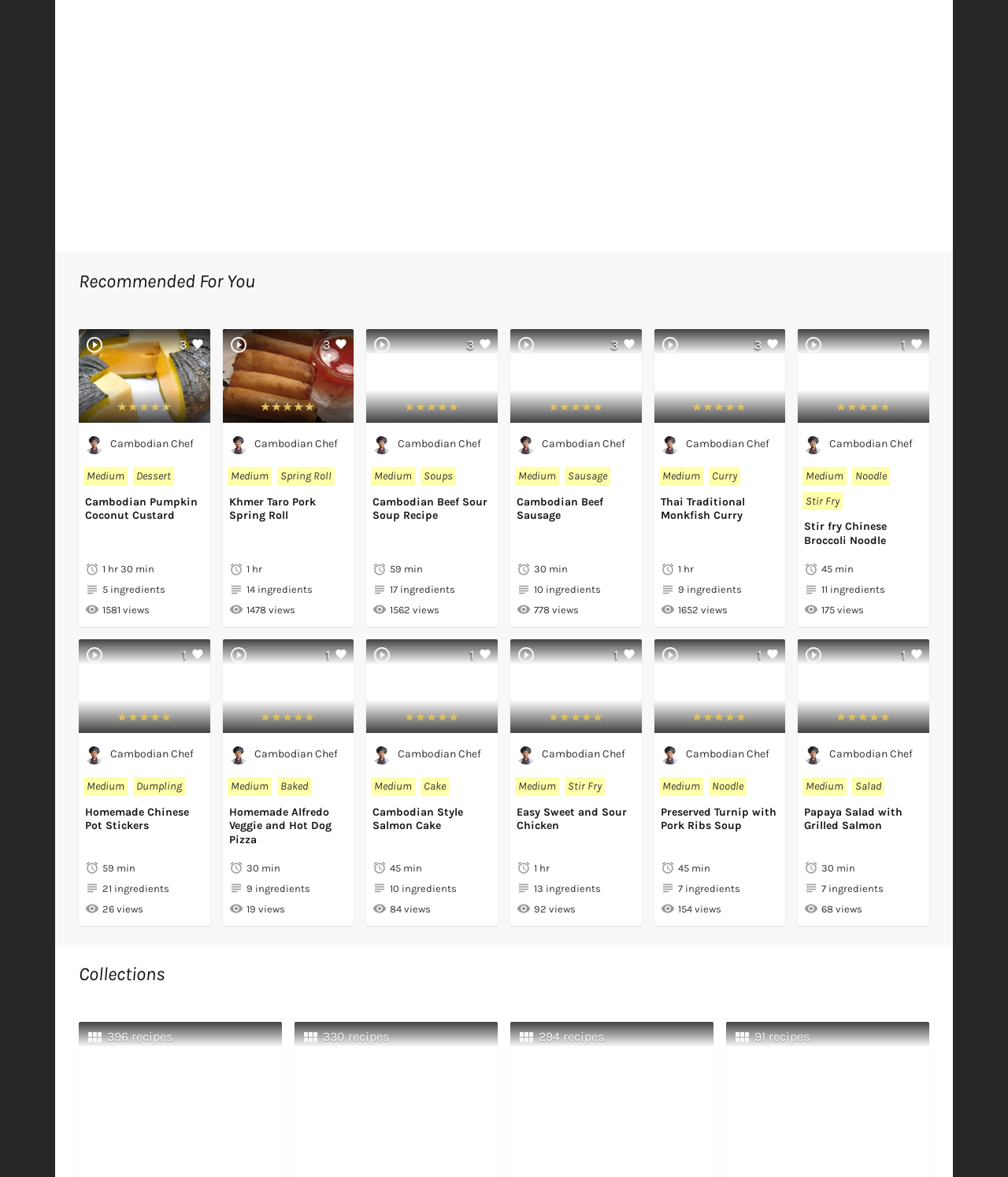Based on the element description: "update-grub on btrfs bootable partition", identify the bounding box coordinates for this UI element. The coordinates must be four float numbers between 0 and 1, listed as [left, top, right, bottom].

None